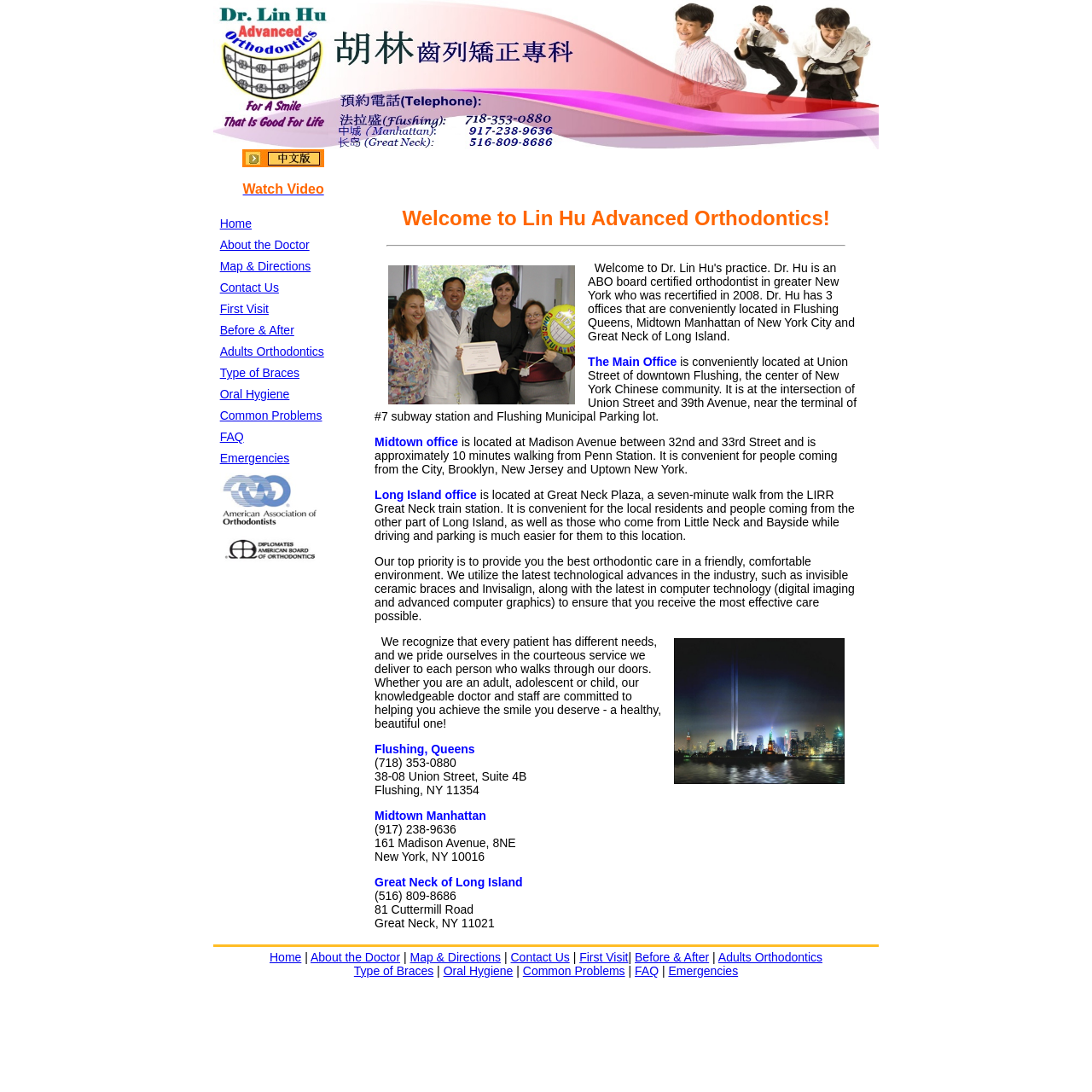Please identify the bounding box coordinates of the element's region that I should click in order to complete the following instruction: "Click on the 'About the Doctor' link". The bounding box coordinates consist of four float numbers between 0 and 1, i.e., [left, top, right, bottom].

[0.201, 0.218, 0.283, 0.23]